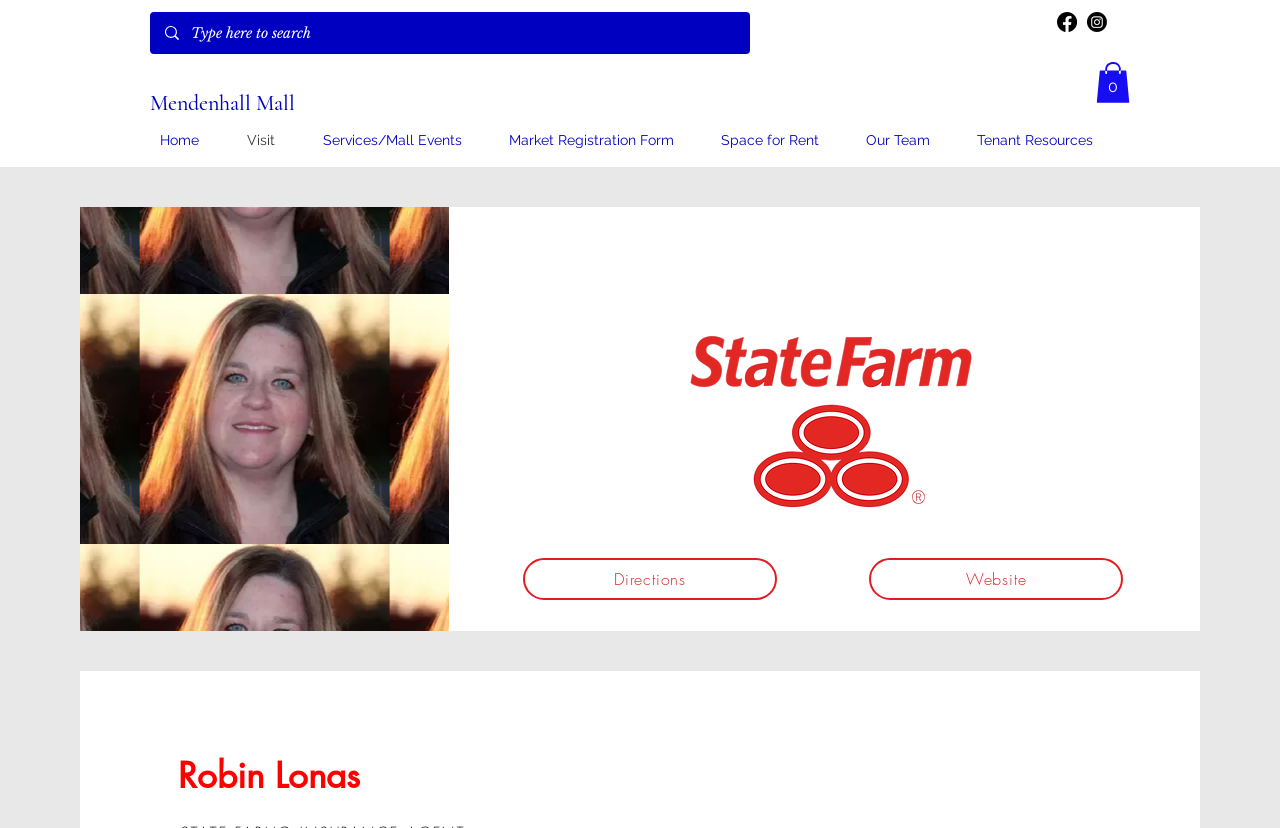What is the text in the search box?
We need a detailed and exhaustive answer to the question. Please elaborate.

I looked at the searchbox element with the text 'Type here to search' at coordinates [0.149, 0.014, 0.553, 0.065].